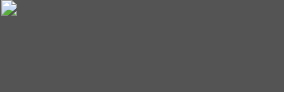What does the badge represent in the legal field?
Provide a detailed and well-explained answer to the question.

The badge represents decades of excellence in the legal field, signifying an attorney's commitment to quality and integrity, making it an important symbol for those looking to evaluate legal representation.